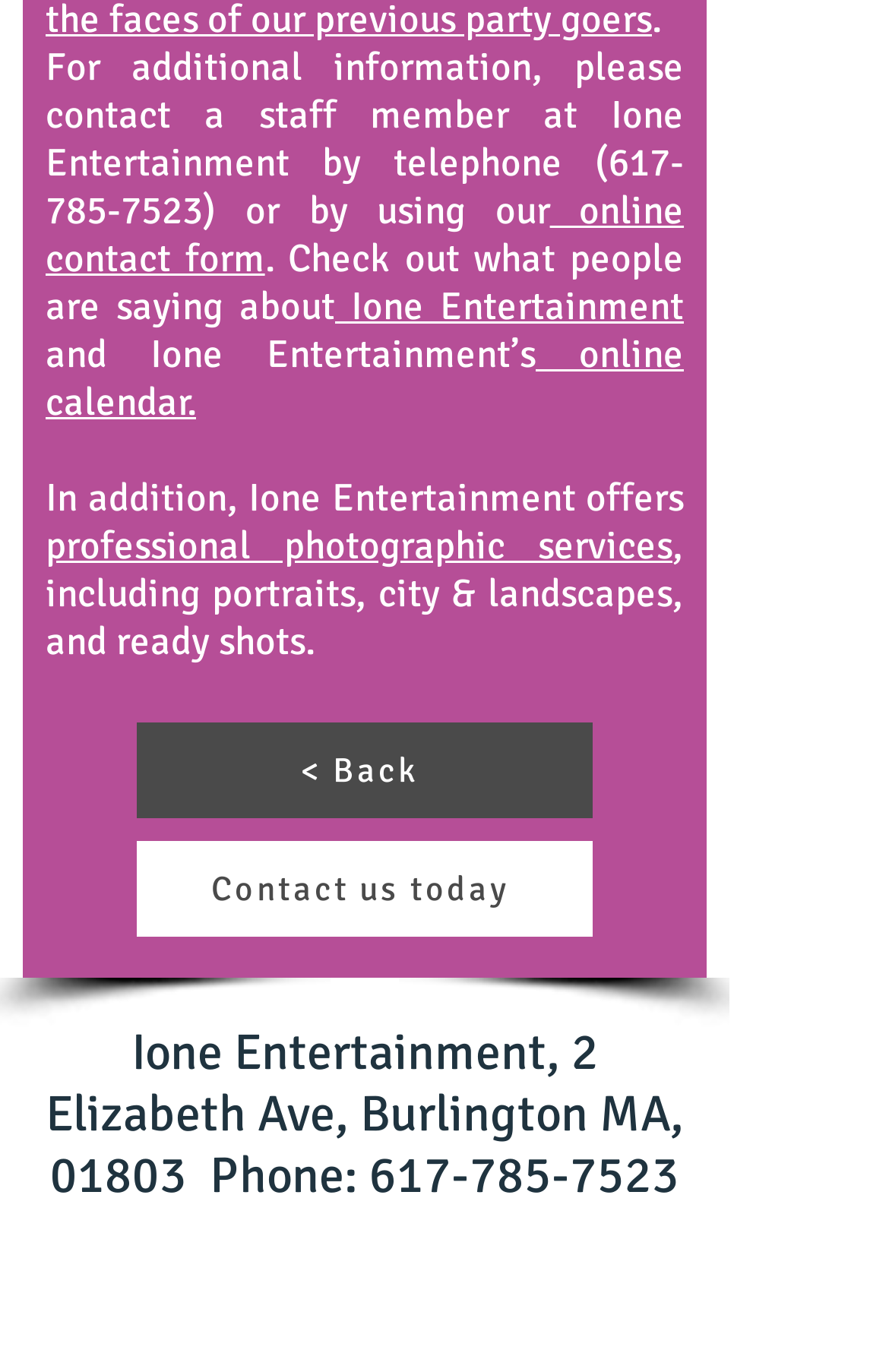Determine the bounding box coordinates of the clickable element necessary to fulfill the instruction: "check the online calendar". Provide the coordinates as four float numbers within the 0 to 1 range, i.e., [left, top, right, bottom].

[0.051, 0.241, 0.769, 0.311]